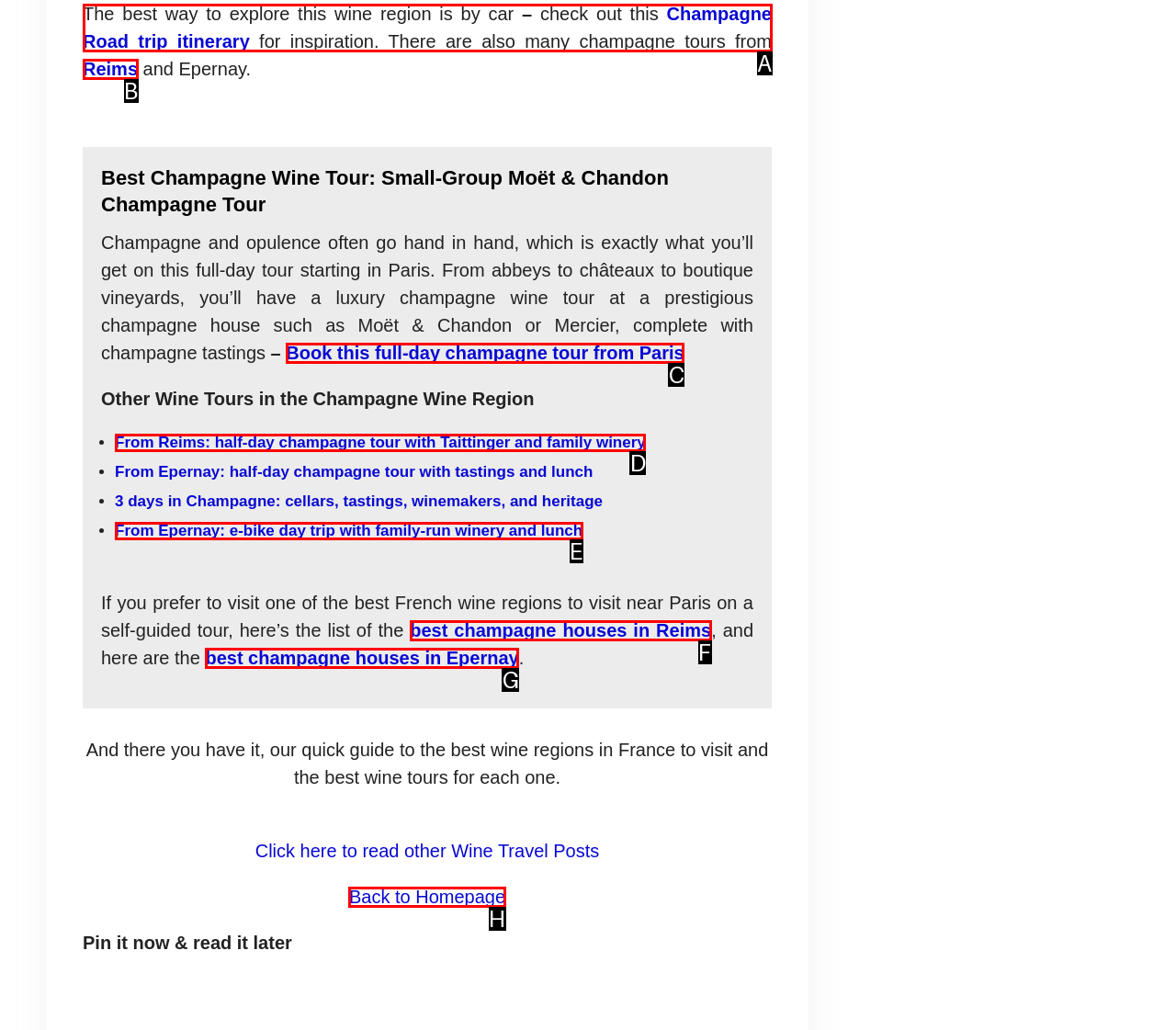Which UI element corresponds to this description: Reims
Reply with the letter of the correct option.

B